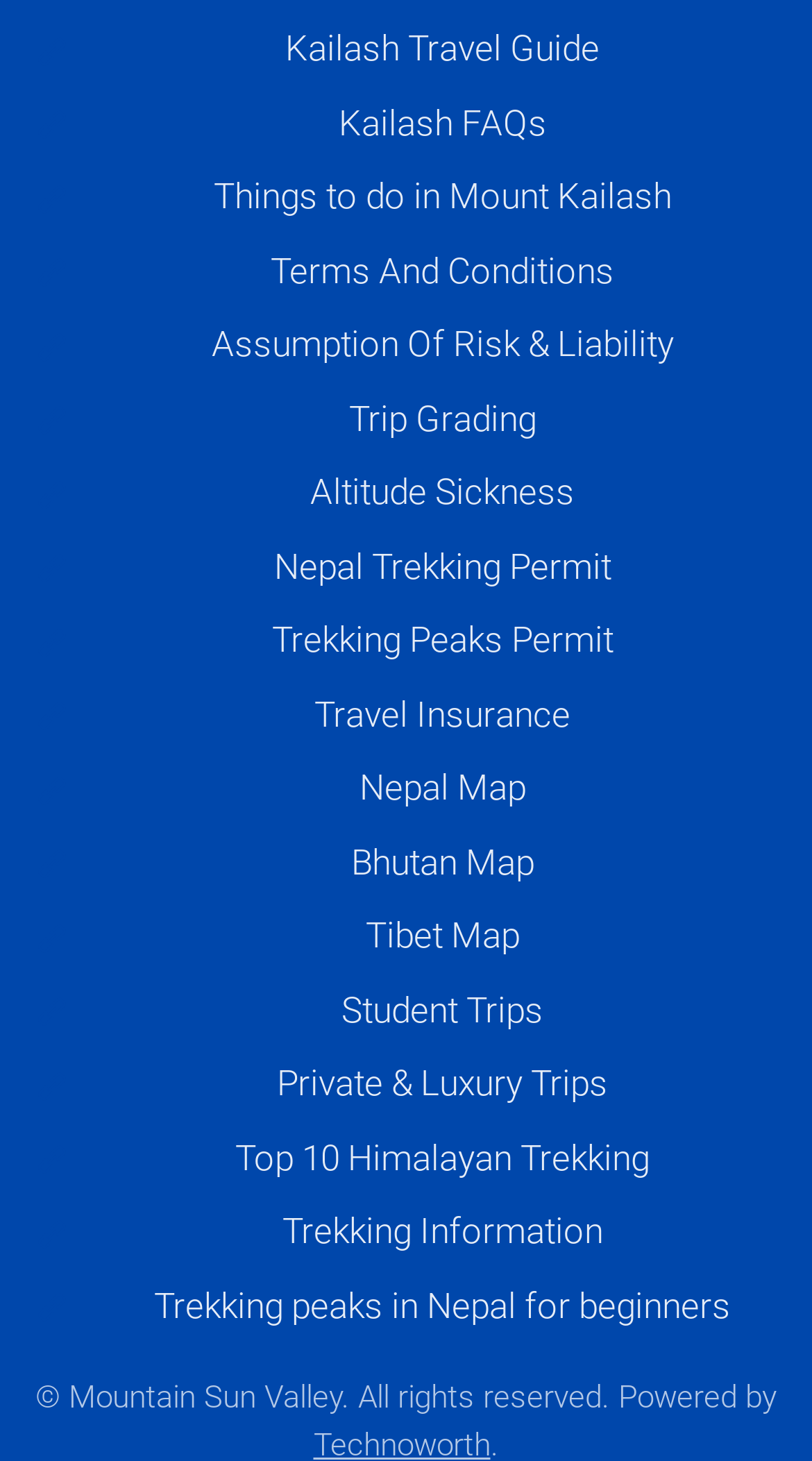Use a single word or phrase to respond to the question:
How many types of trips are mentioned on the webpage?

3